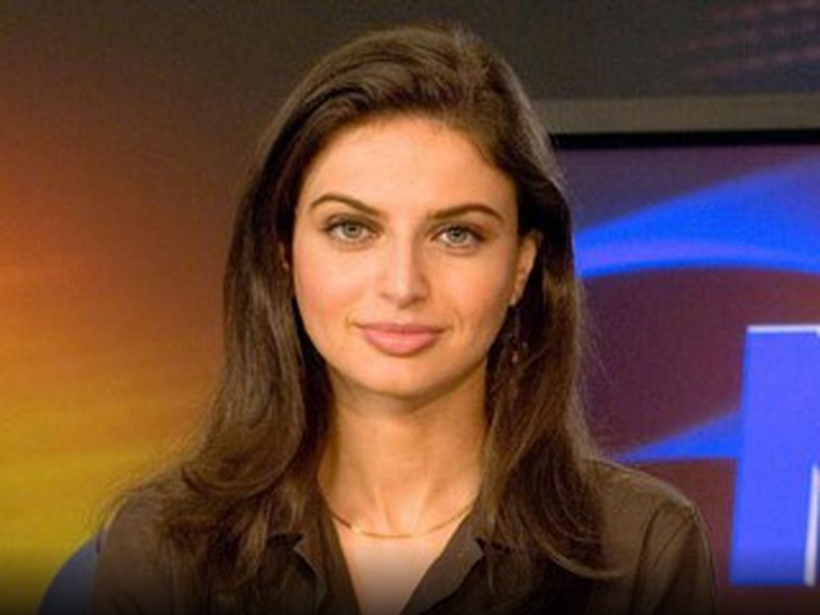What is the tone of the journalist's demeanor?
Please give a detailed and thorough answer to the question, covering all relevant points.

The caption describes the journalist as presenting a 'warm and confident demeanor', which indicates that her tone is warm and confident.